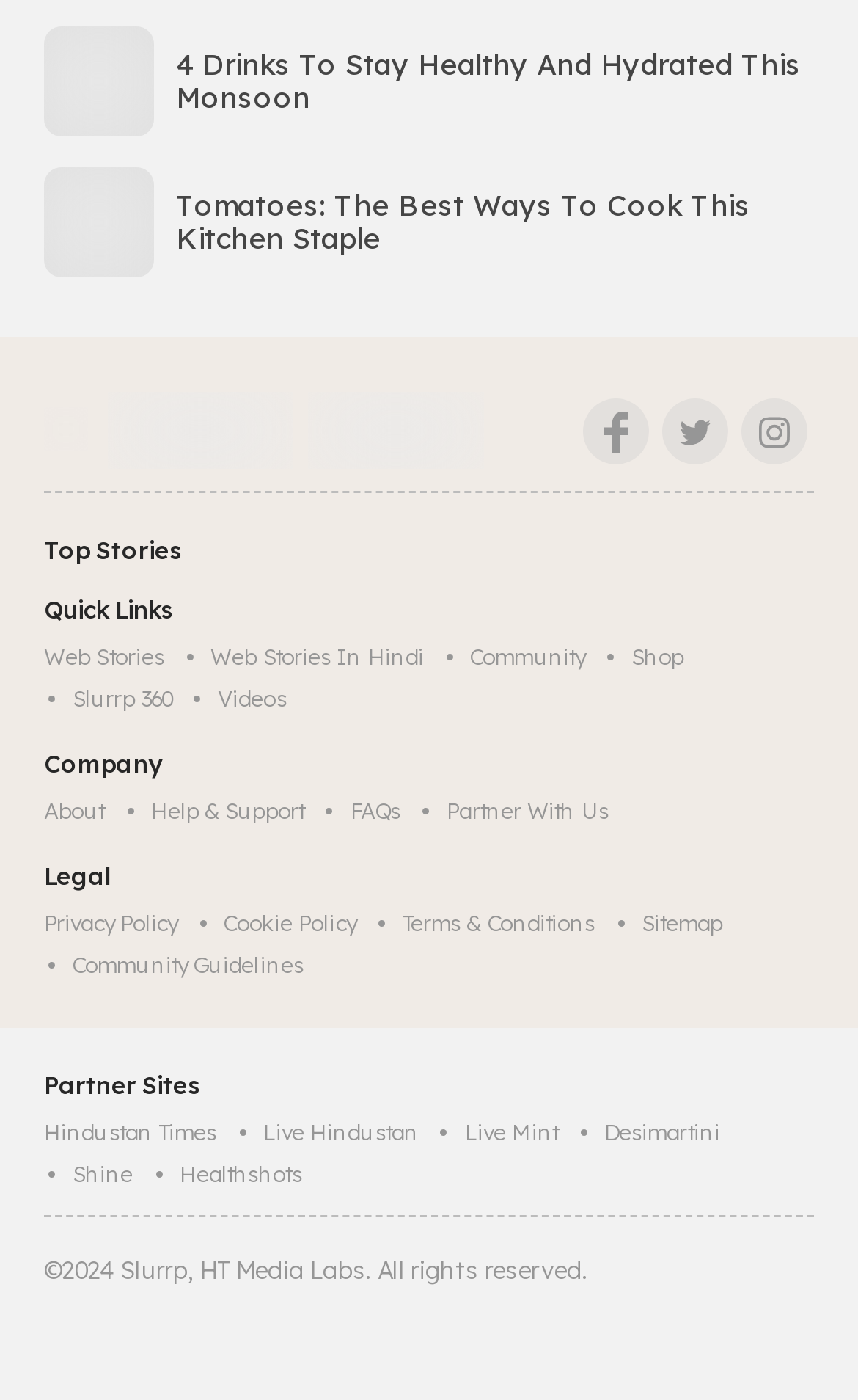Could you locate the bounding box coordinates for the section that should be clicked to accomplish this task: "Visit the Facebook page".

[0.679, 0.285, 0.756, 0.332]